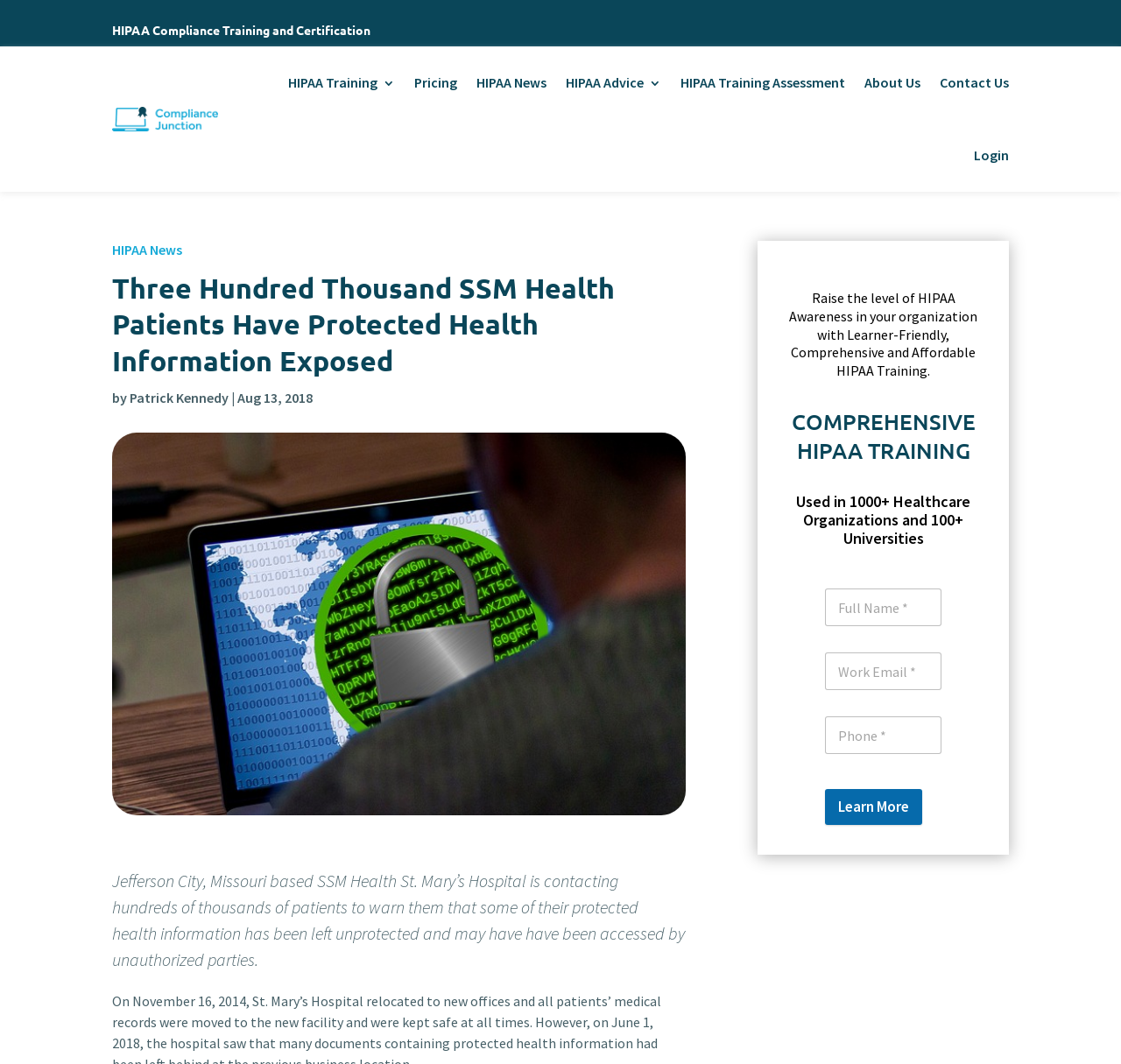Find the bounding box coordinates of the element you need to click on to perform this action: 'Click on Learn More'. The coordinates should be represented by four float values between 0 and 1, in the format [left, top, right, bottom].

[0.736, 0.742, 0.823, 0.776]